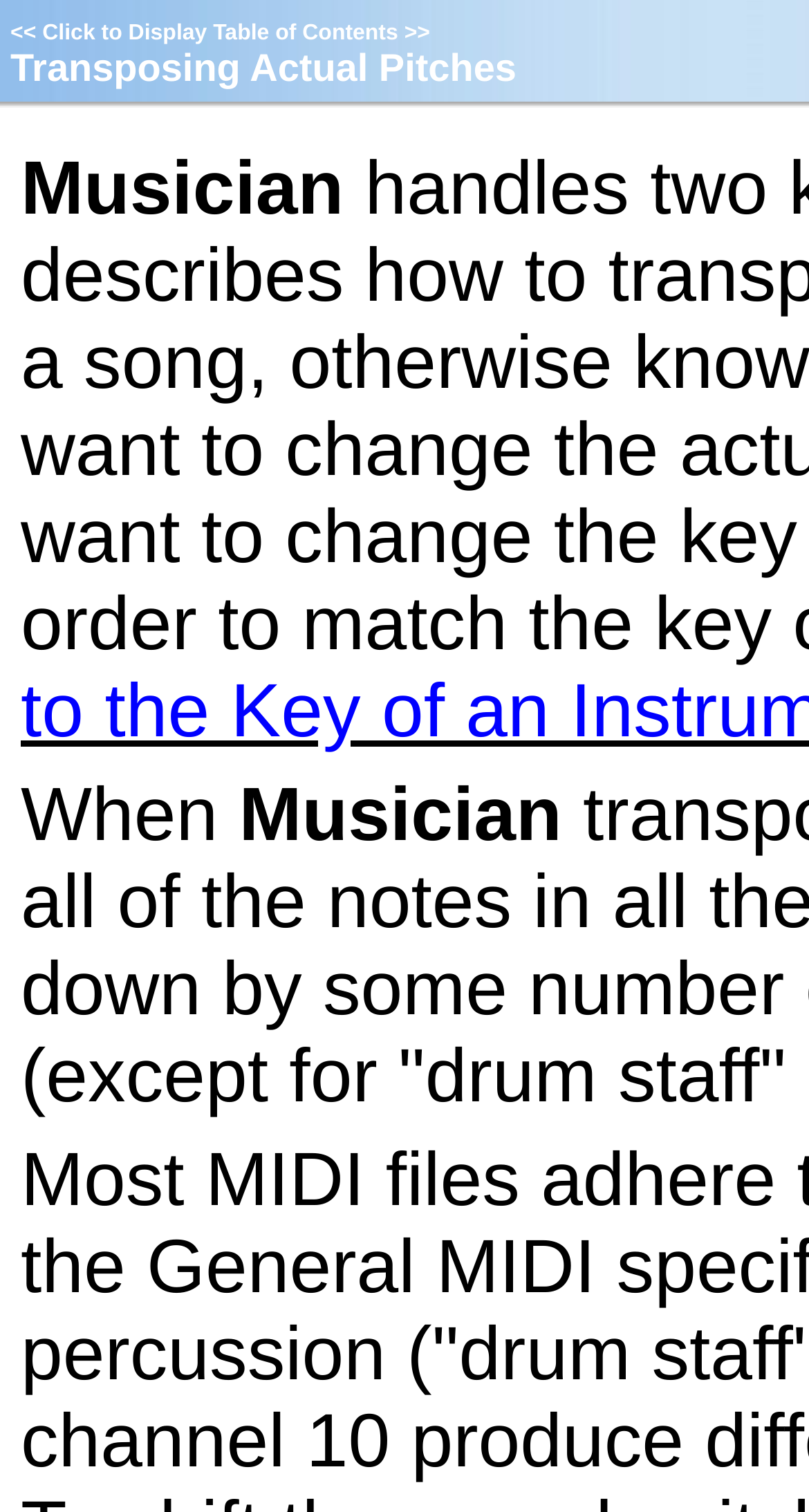Please locate and generate the primary heading on this webpage.

Transposing Actual Pitches